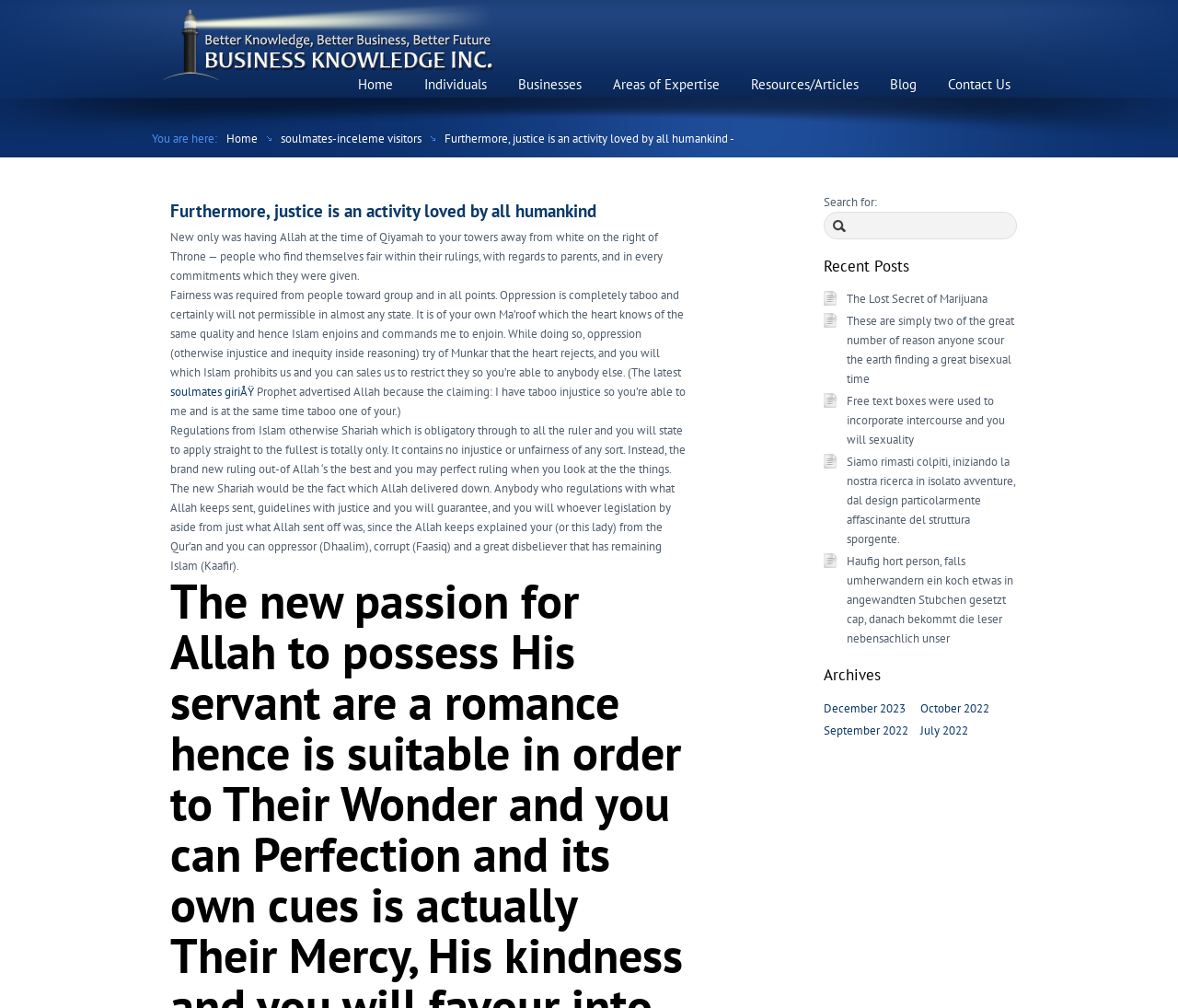Refer to the screenshot and give an in-depth answer to this question: How are the archives organized?

The archives section lists several links to past months and years, including December 2023, October 2022, and others, suggesting that the website's archives are organized by month and year.